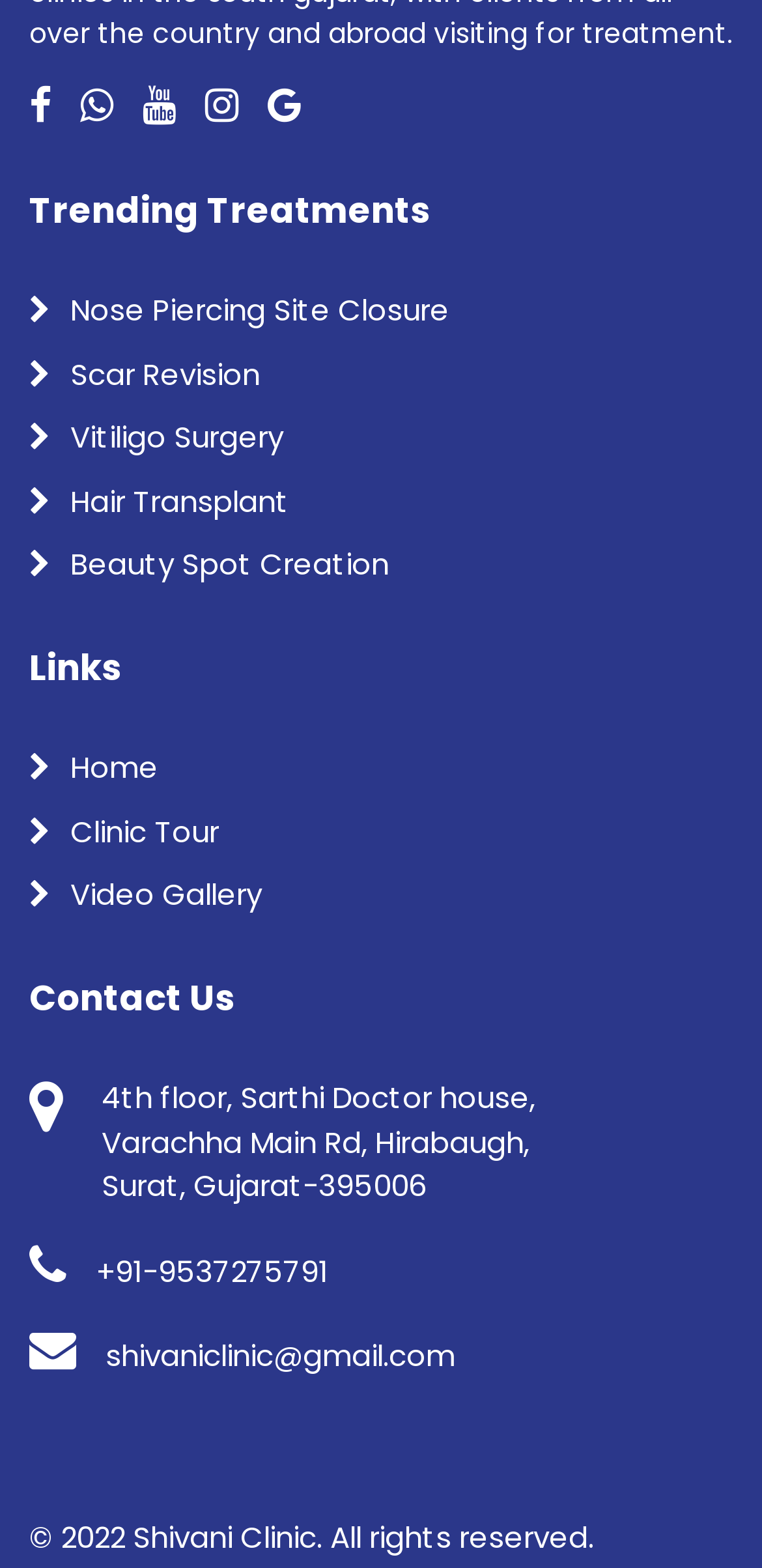Identify and provide the bounding box for the element described by: "Home".

[0.038, 0.476, 0.208, 0.503]